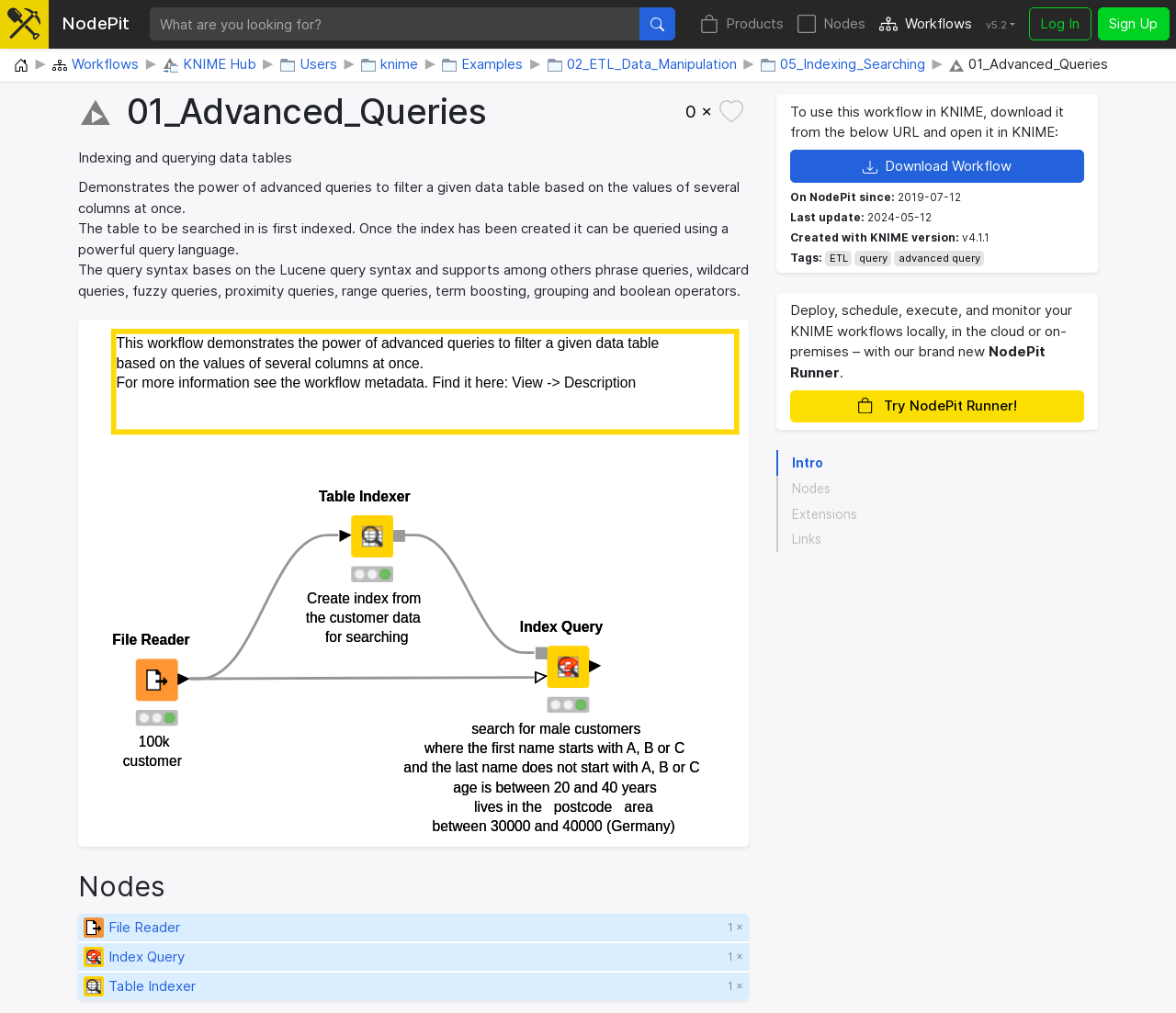What is the age range of the customers being searched?
Relying on the image, give a concise answer in one word or a brief phrase.

20-40 years